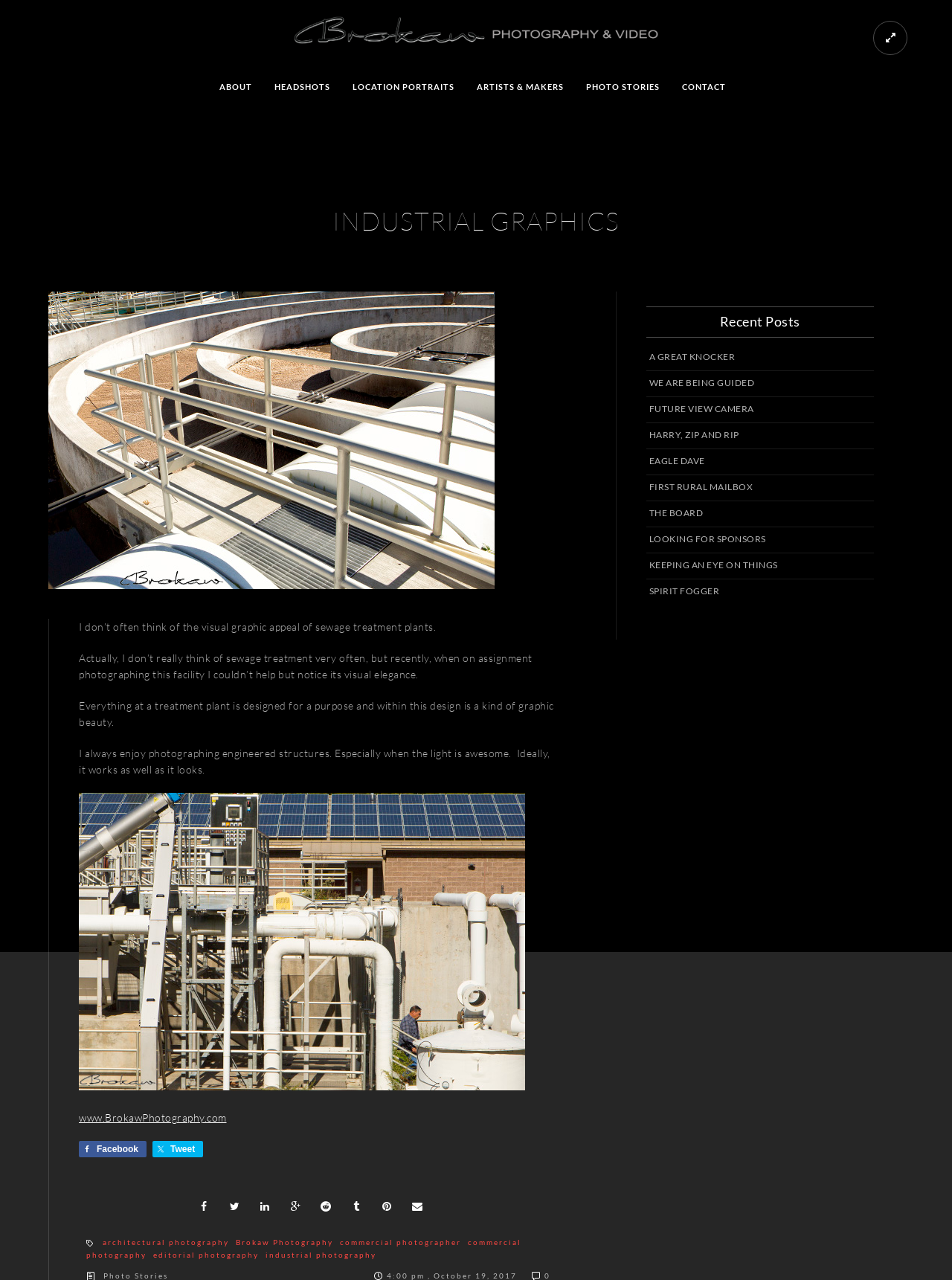Determine the bounding box coordinates for the UI element with the following description: "commercial photography". The coordinates should be four float numbers between 0 and 1, represented as [left, top, right, bottom].

[0.091, 0.967, 0.548, 0.984]